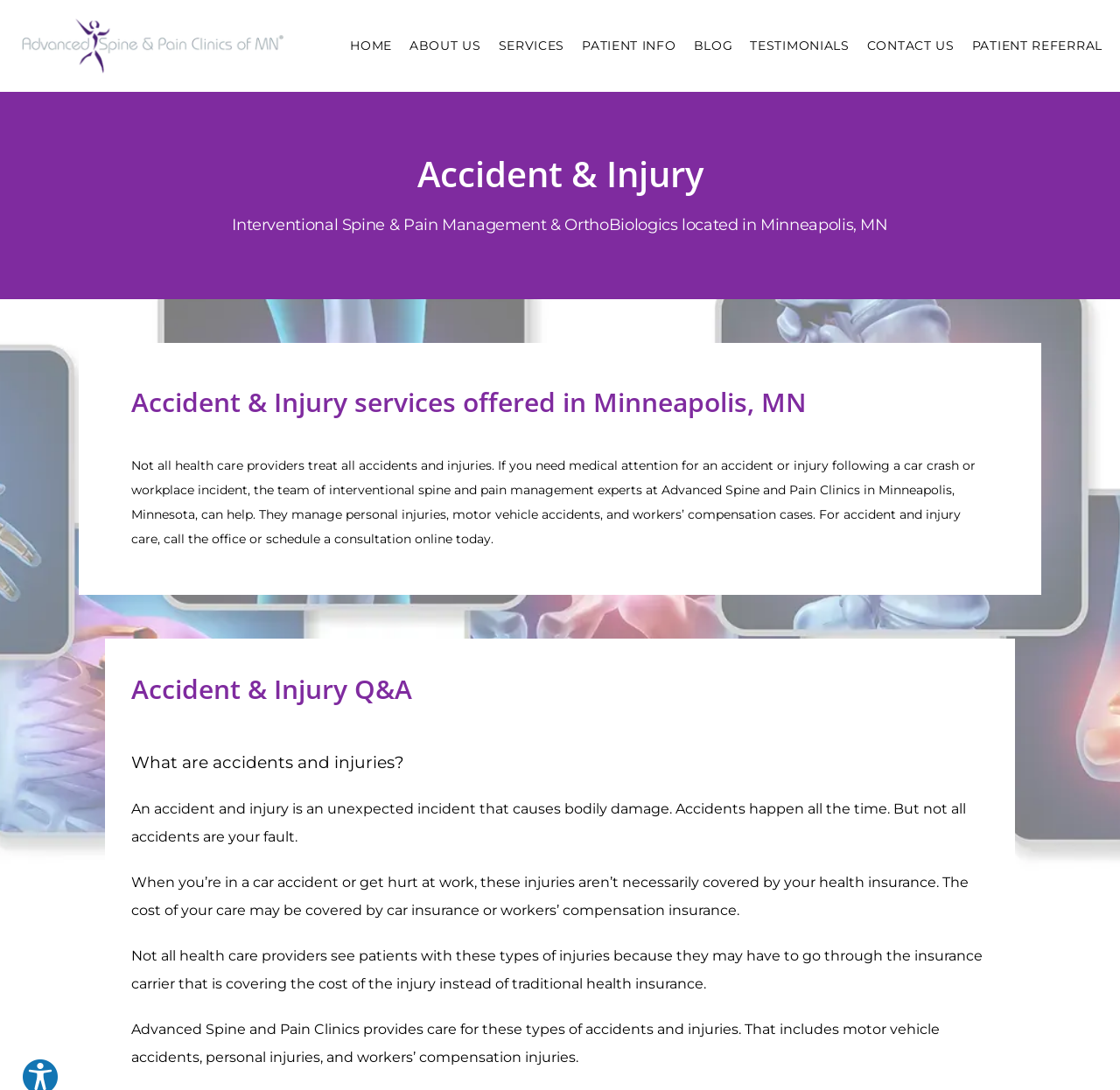What types of injuries do Advanced Spine and Pain Clinics manage?
Refer to the image and provide a concise answer in one word or phrase.

Personal injuries, motor vehicle accidents, workers’ compensation cases